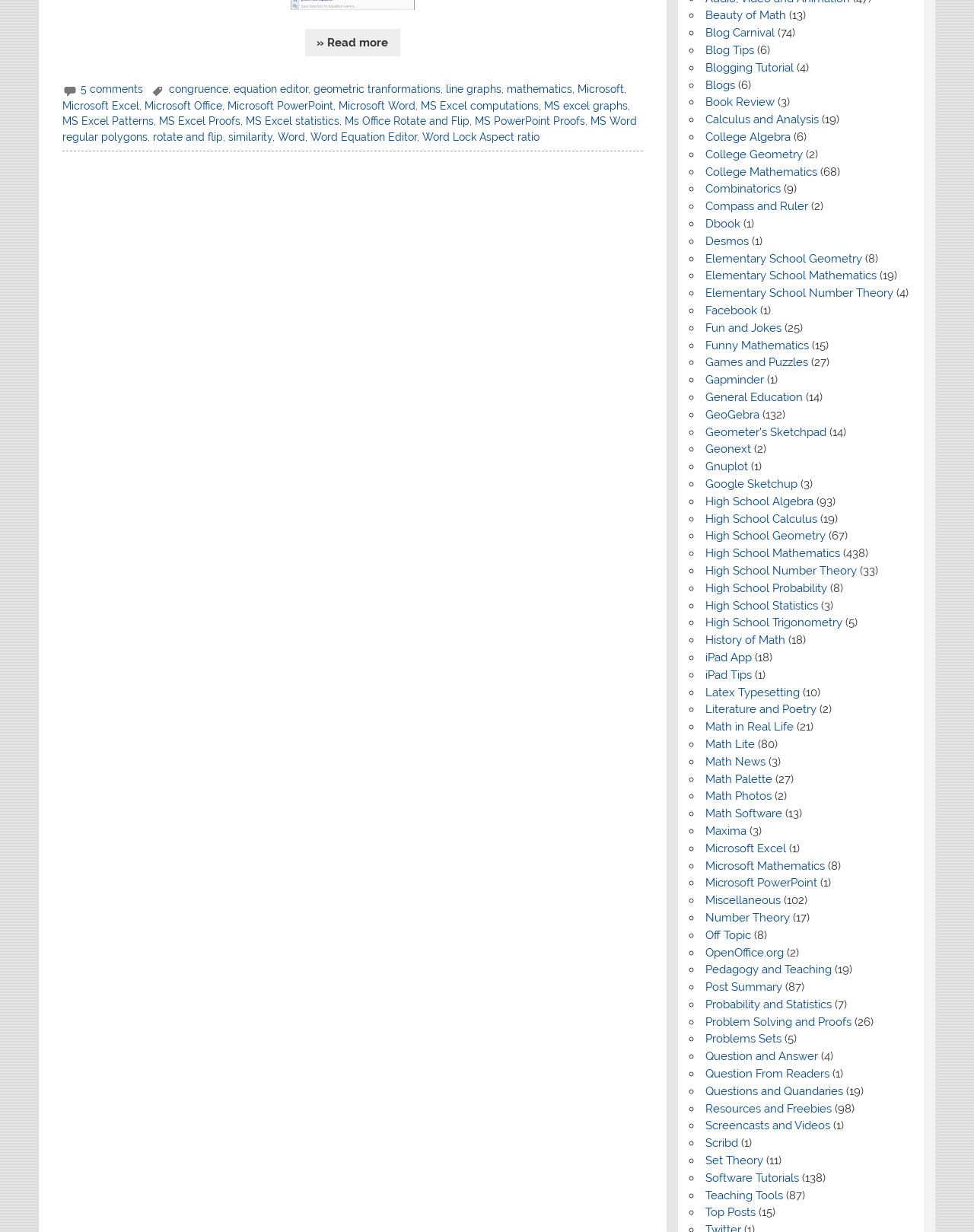Based on the element description Math Palette, identify the bounding box of the UI element in the given webpage screenshot. The coordinates should be in the format (top-left x, top-left y, bottom-right x, bottom-right y) and must be between 0 and 1.

[0.724, 0.627, 0.793, 0.638]